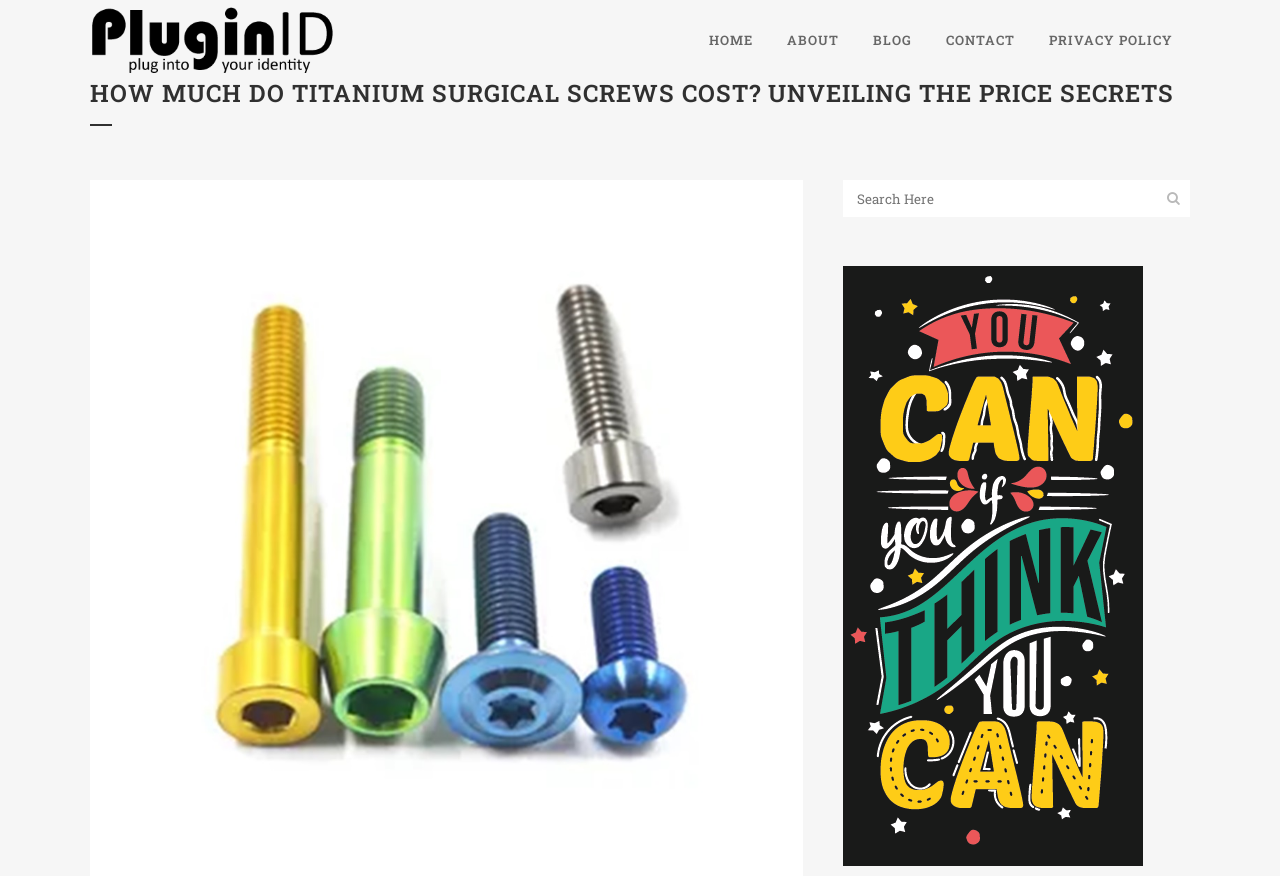Using the element description provided, determine the bounding box coordinates in the format (top-left x, top-left y, bottom-right x, bottom-right y). Ensure that all values are floating point numbers between 0 and 1. Element description: name="s" placeholder="Search Here"

[0.659, 0.205, 0.881, 0.248]